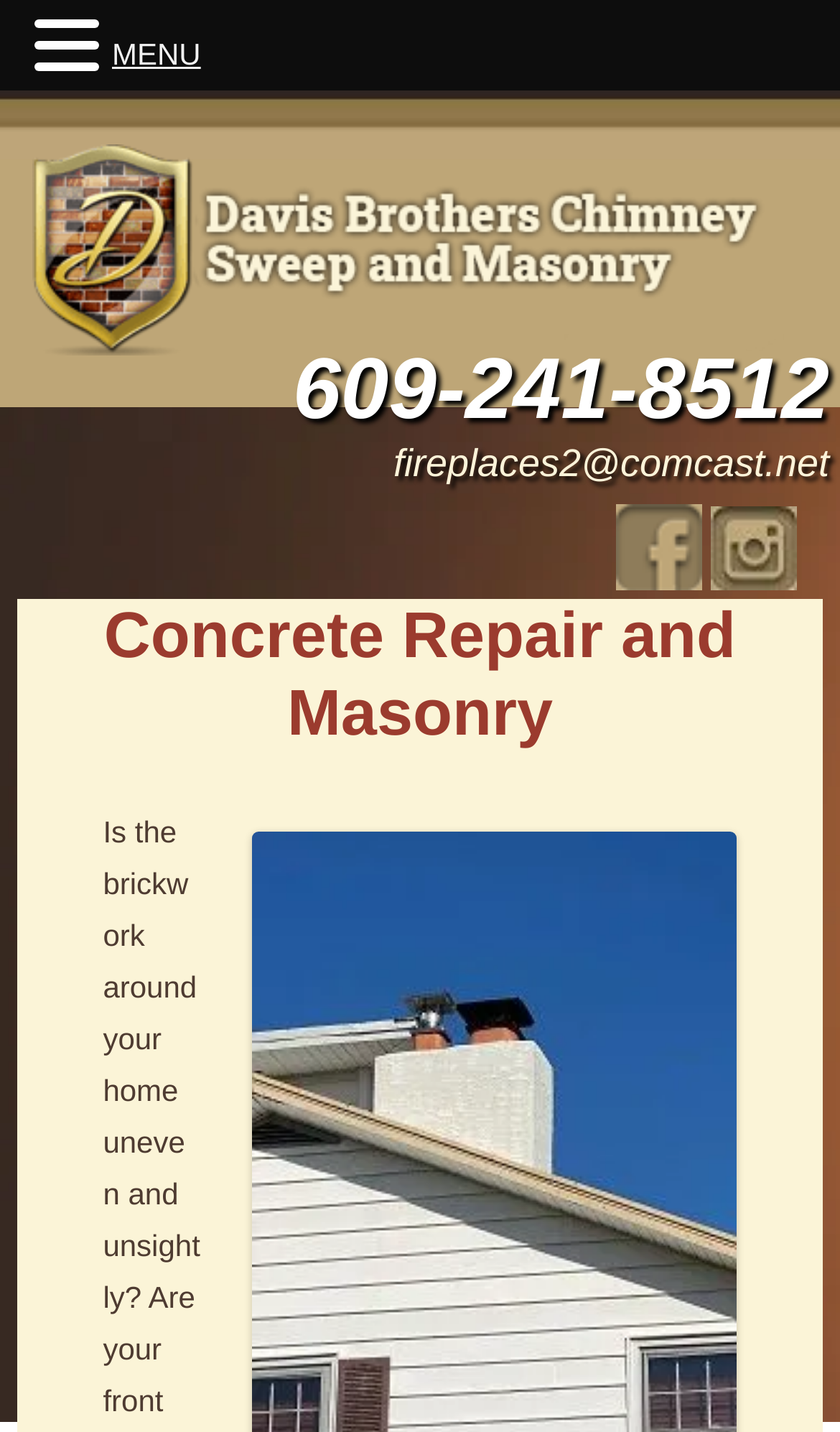Please specify the bounding box coordinates in the format (top-left x, top-left y, bottom-right x, bottom-right y), with values ranging from 0 to 1. Identify the bounding box for the UI component described as follows: alt="Instagram Logo"

[0.846, 0.393, 0.949, 0.417]